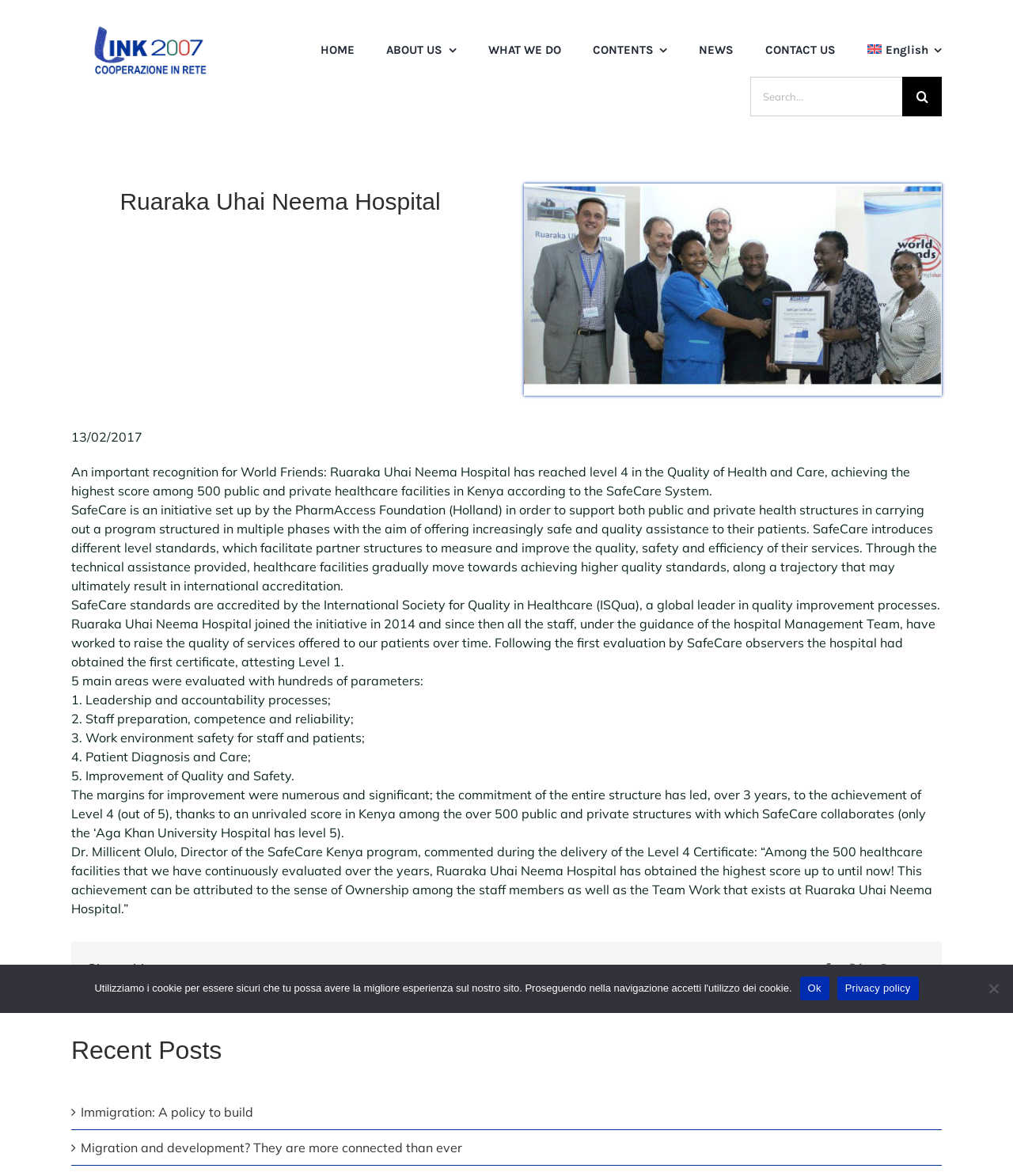Identify the bounding box coordinates for the element you need to click to achieve the following task: "Go to the home page". Provide the bounding box coordinates as four float numbers between 0 and 1, in the form [left, top, right, bottom].

[0.316, 0.022, 0.35, 0.063]